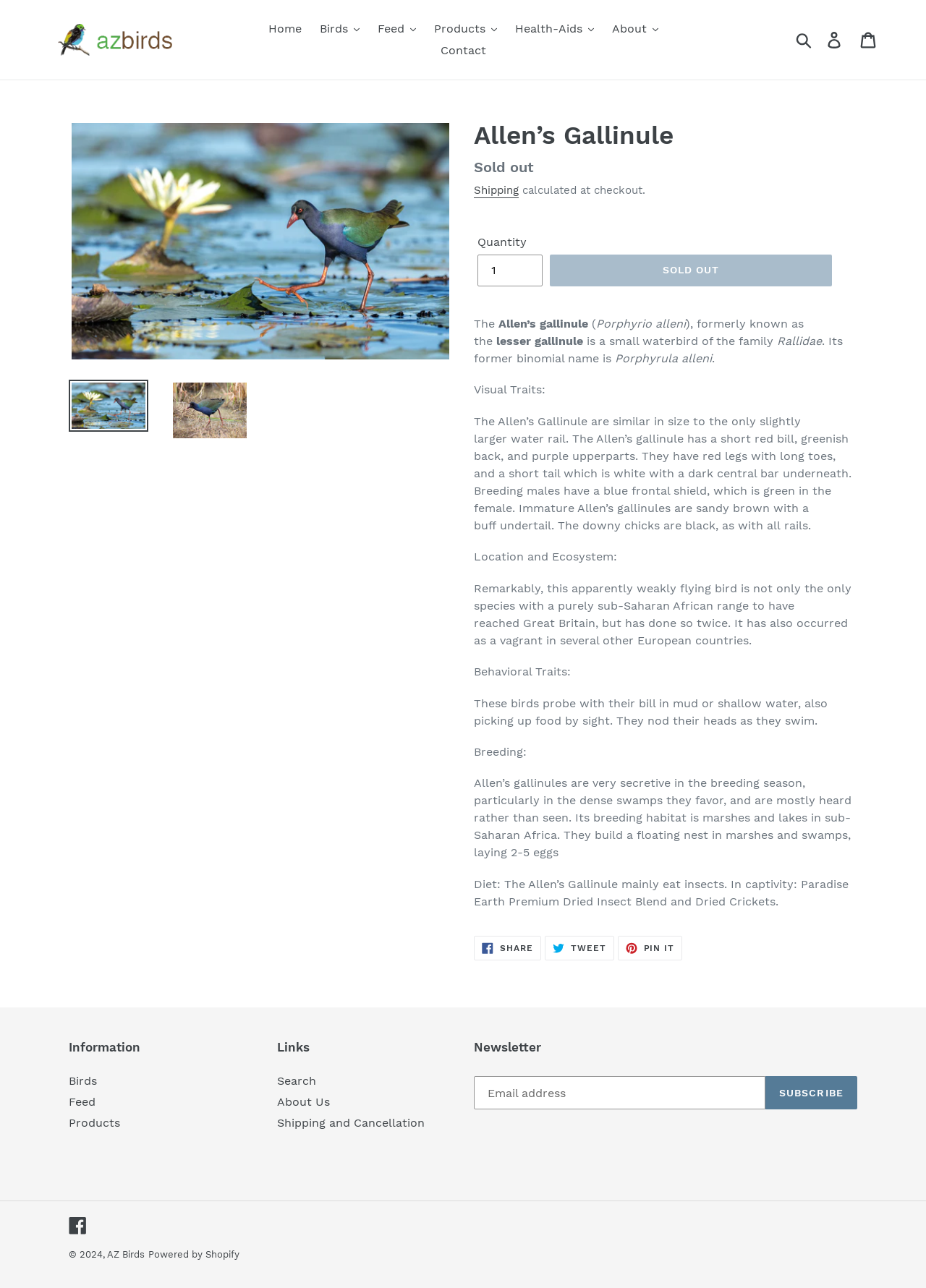Kindly determine the bounding box coordinates of the area that needs to be clicked to fulfill this instruction: "Click the 'Cart' link".

[0.92, 0.018, 0.957, 0.043]